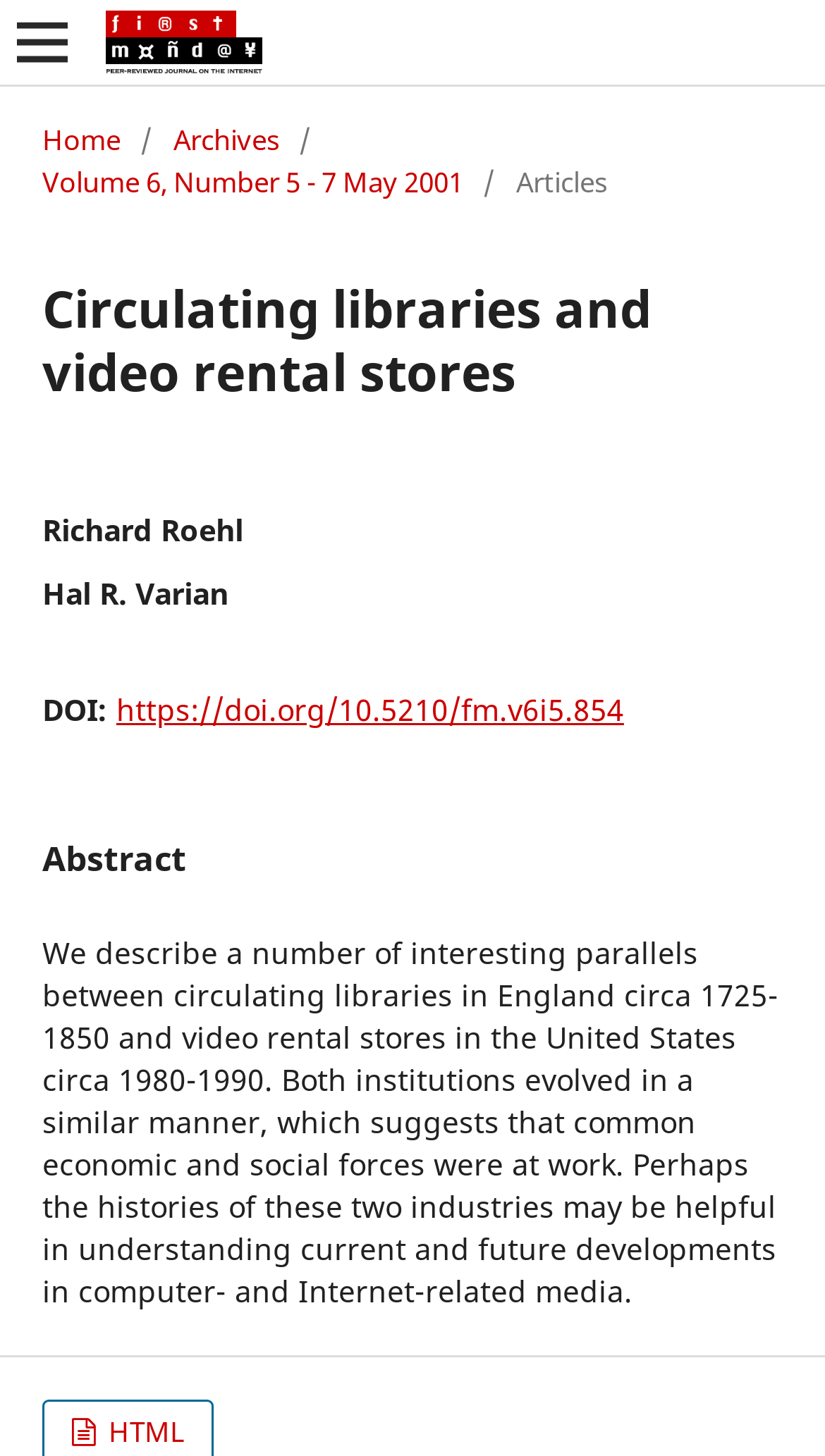What is the topic of the article?
Answer the question with a single word or phrase, referring to the image.

Circulating libraries and video rental stores